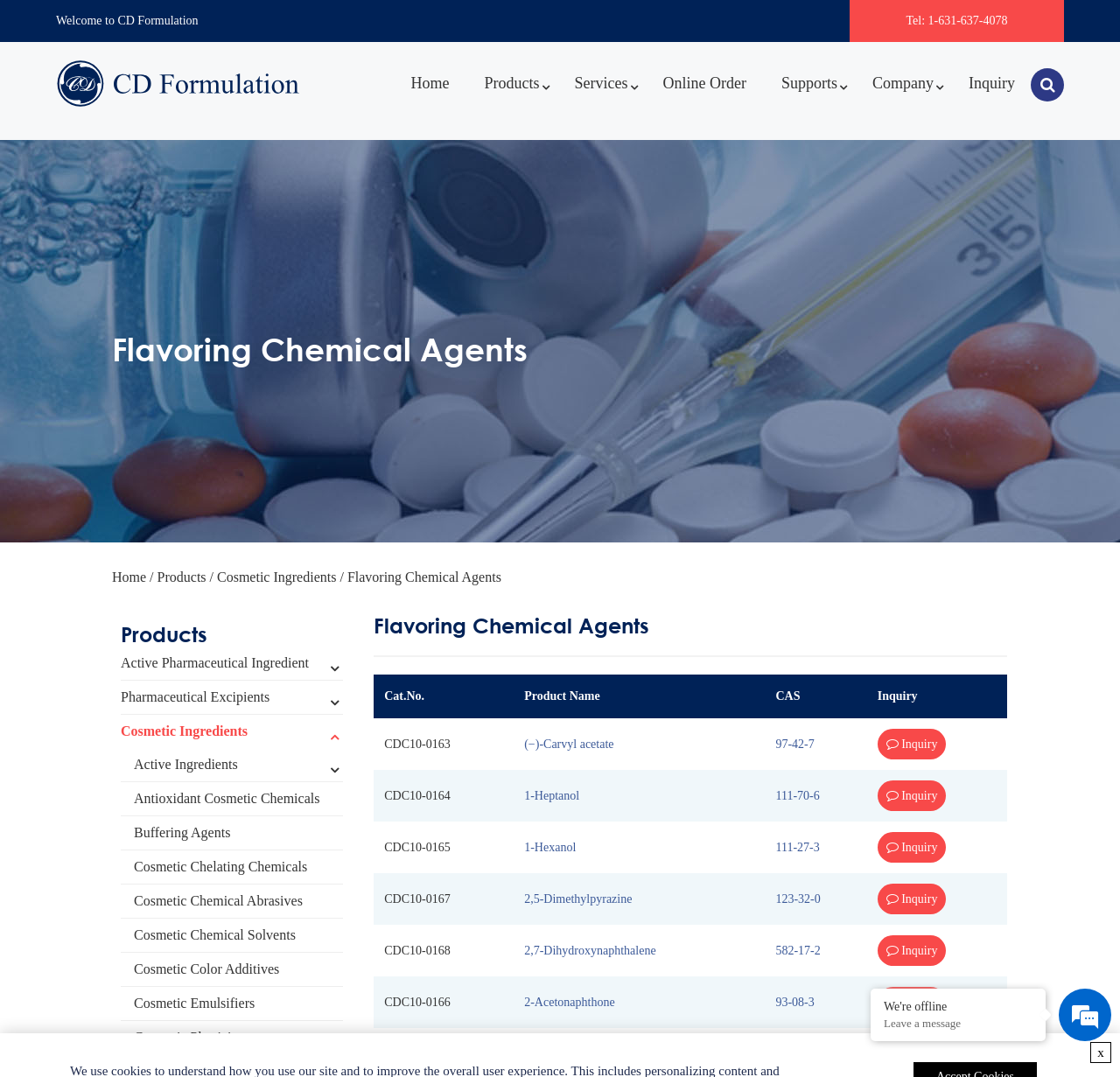Based on the image, give a detailed response to the question: How many categories of excipients are listed on the webpage?

By carefully examining the links in the navigation menu, we can count the number of excipient categories, which include 'Excipients for Liquid Dosage Form', 'Excipients for Injections & Sterile Formulation', and five others.